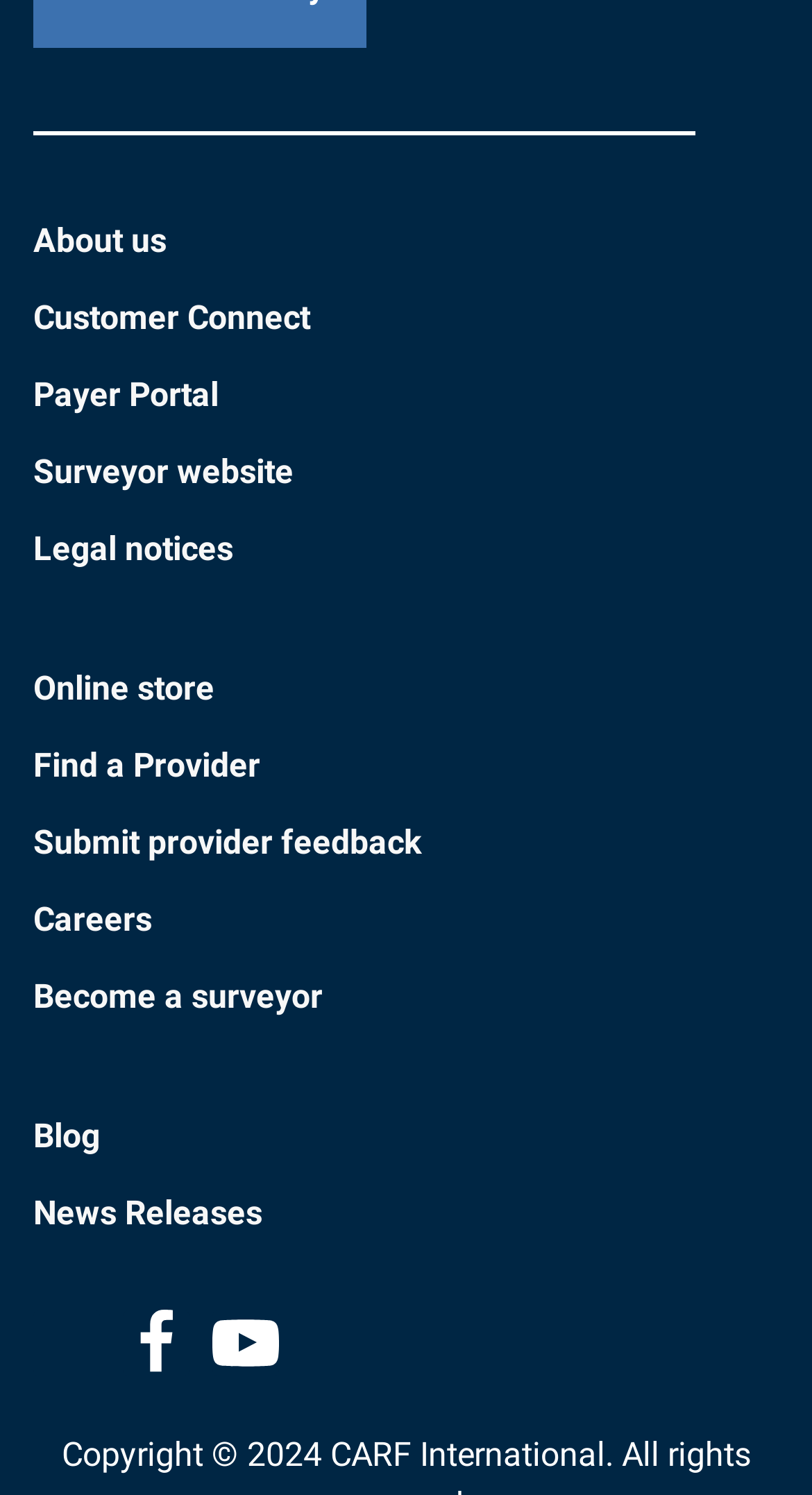From the webpage screenshot, predict the bounding box coordinates (top-left x, top-left y, bottom-right x, bottom-right y) for the UI element described here: Become a surveyor

[0.041, 0.645, 0.959, 0.69]